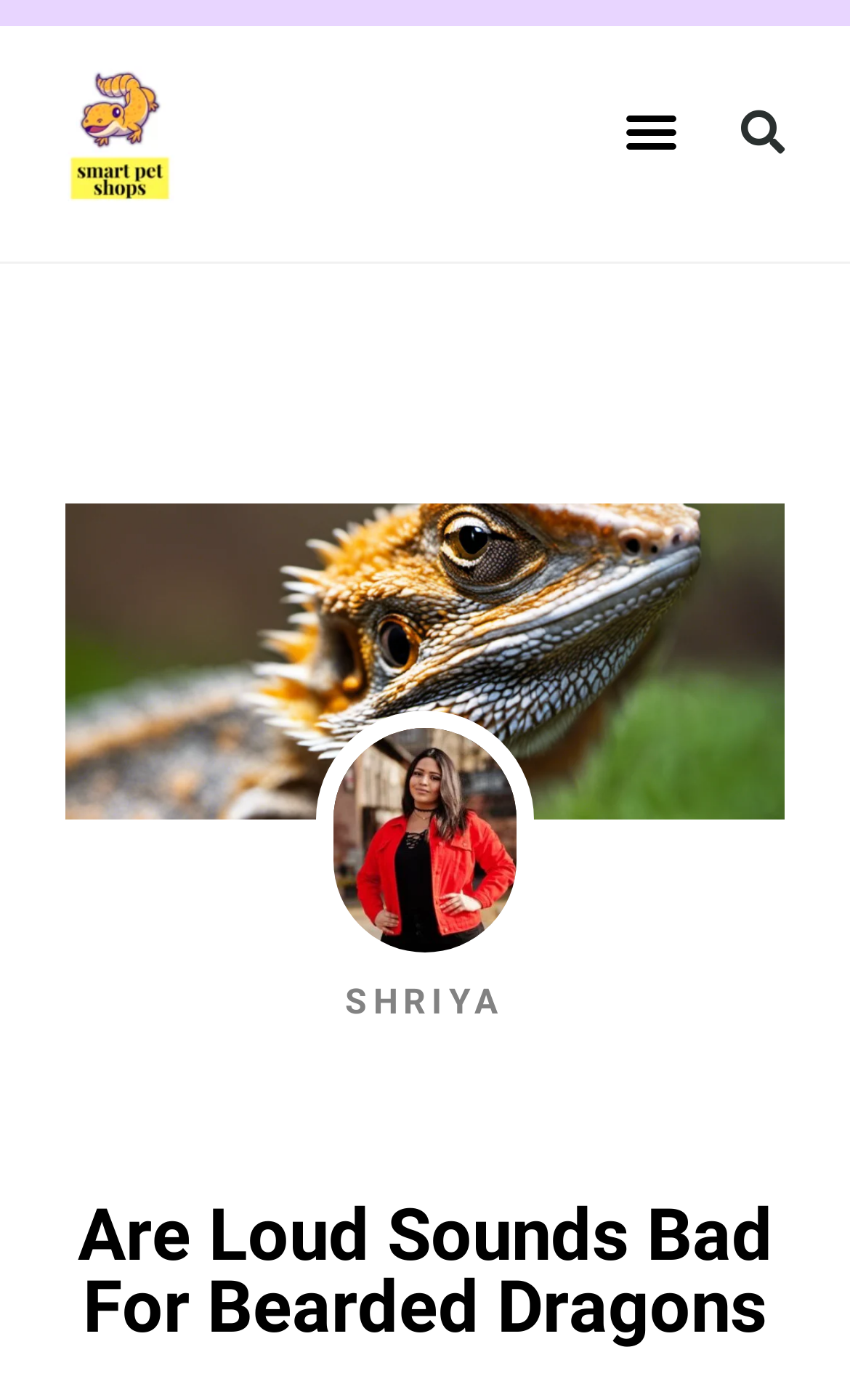What is the author of the article?
Answer the question with a single word or phrase, referring to the image.

Shriya